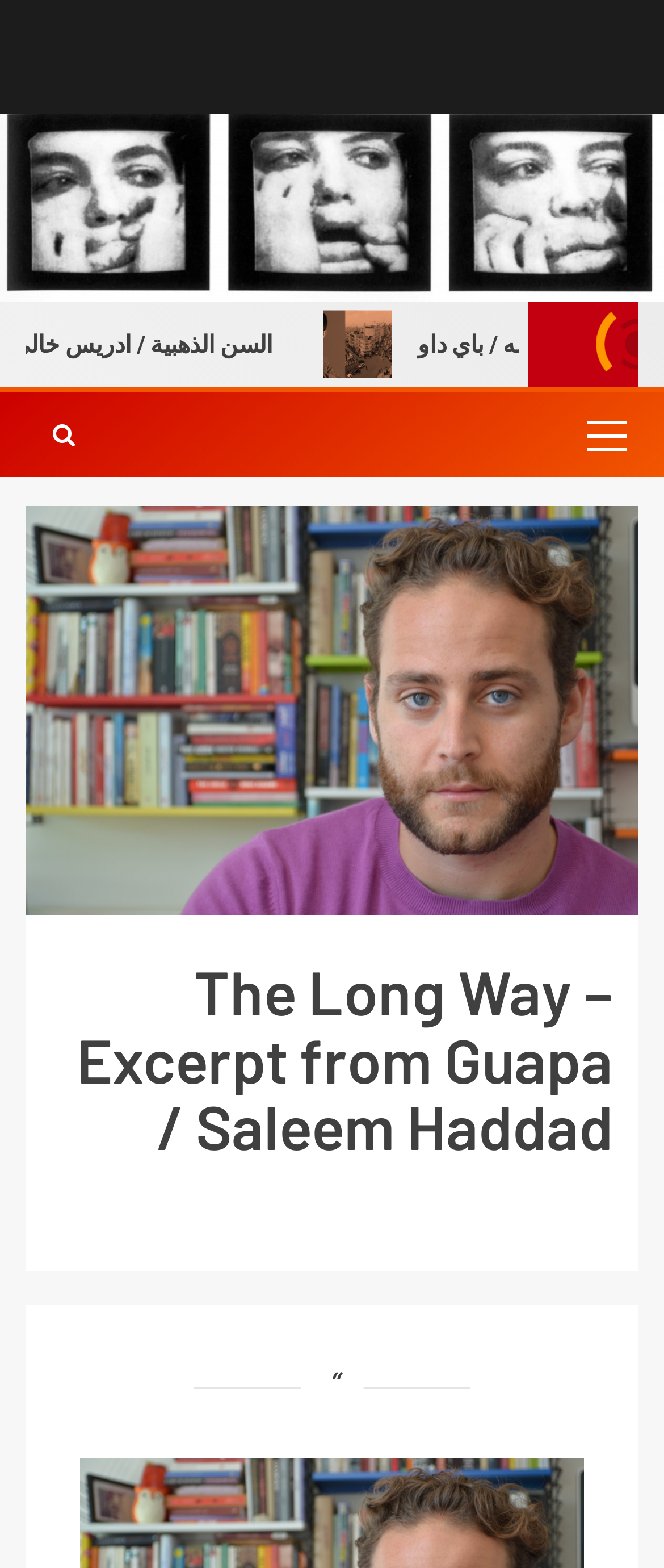Based on the image, provide a detailed and complete answer to the question: 
Who is the author of the excerpt?

The author of the excerpt can be determined by looking at the heading element 'The Long Way – Excerpt from Guapa / Saleem Haddad' which explicitly mentions the author's name as 'Saleem Haddad'.